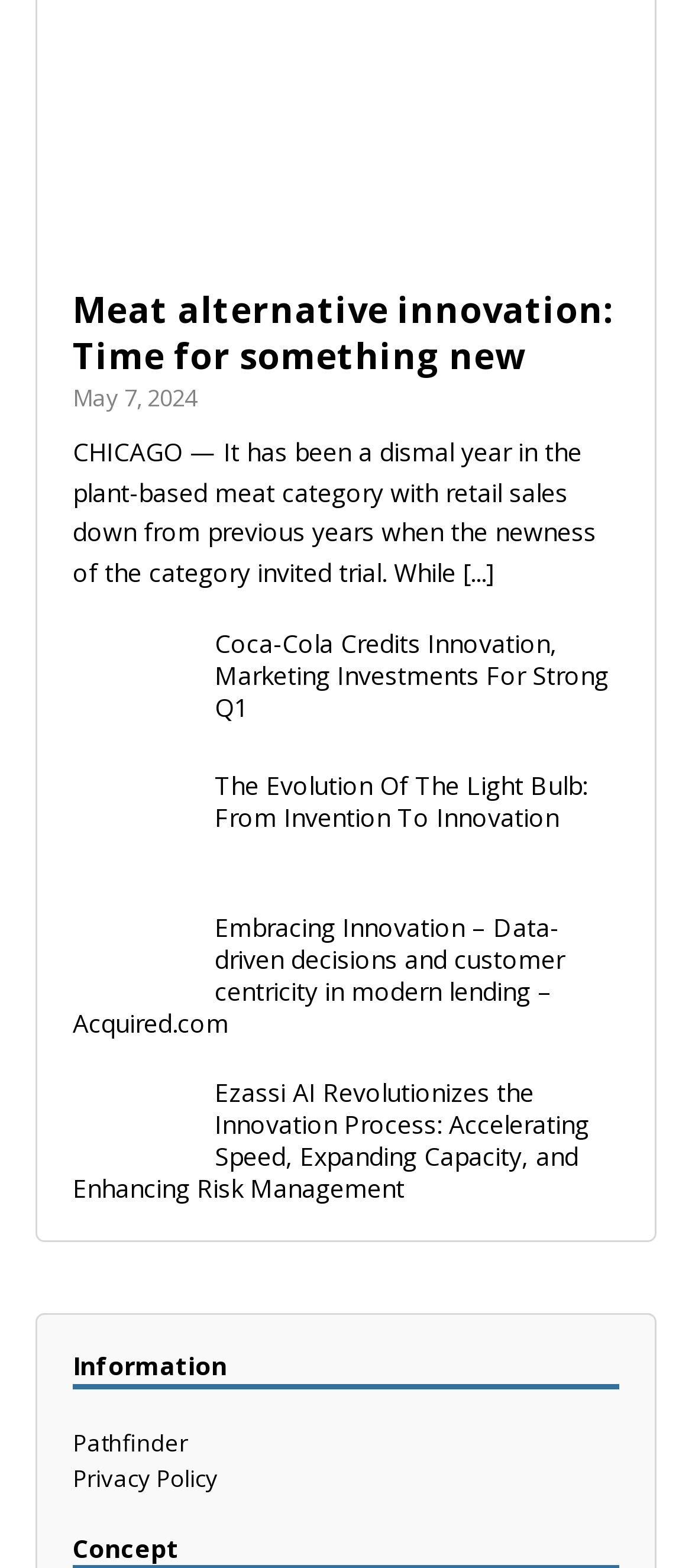Please answer the following question using a single word or phrase: 
How many links are there in the webpage?

9